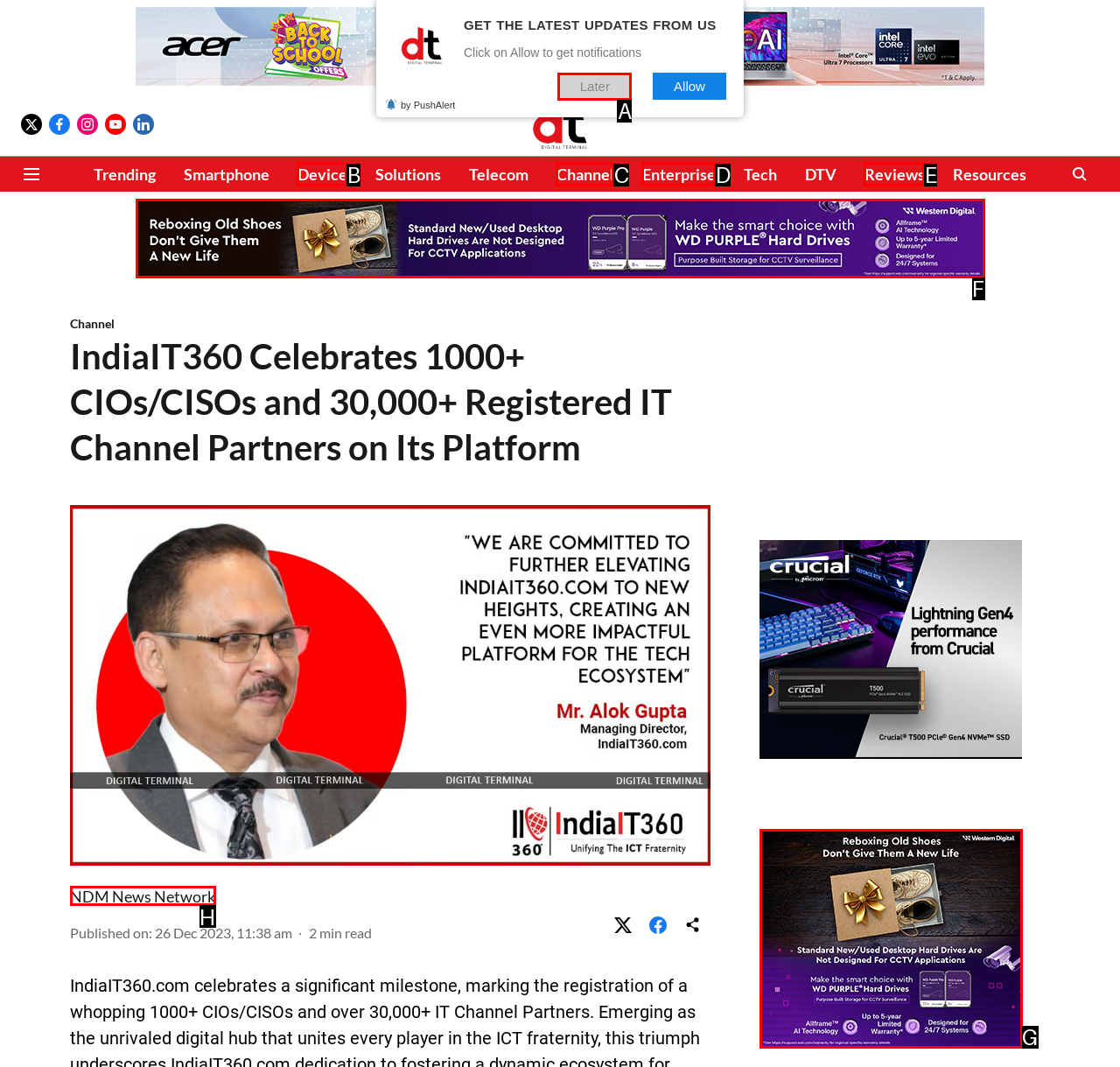Based on the description Later, identify the most suitable HTML element from the options. Provide your answer as the corresponding letter.

A